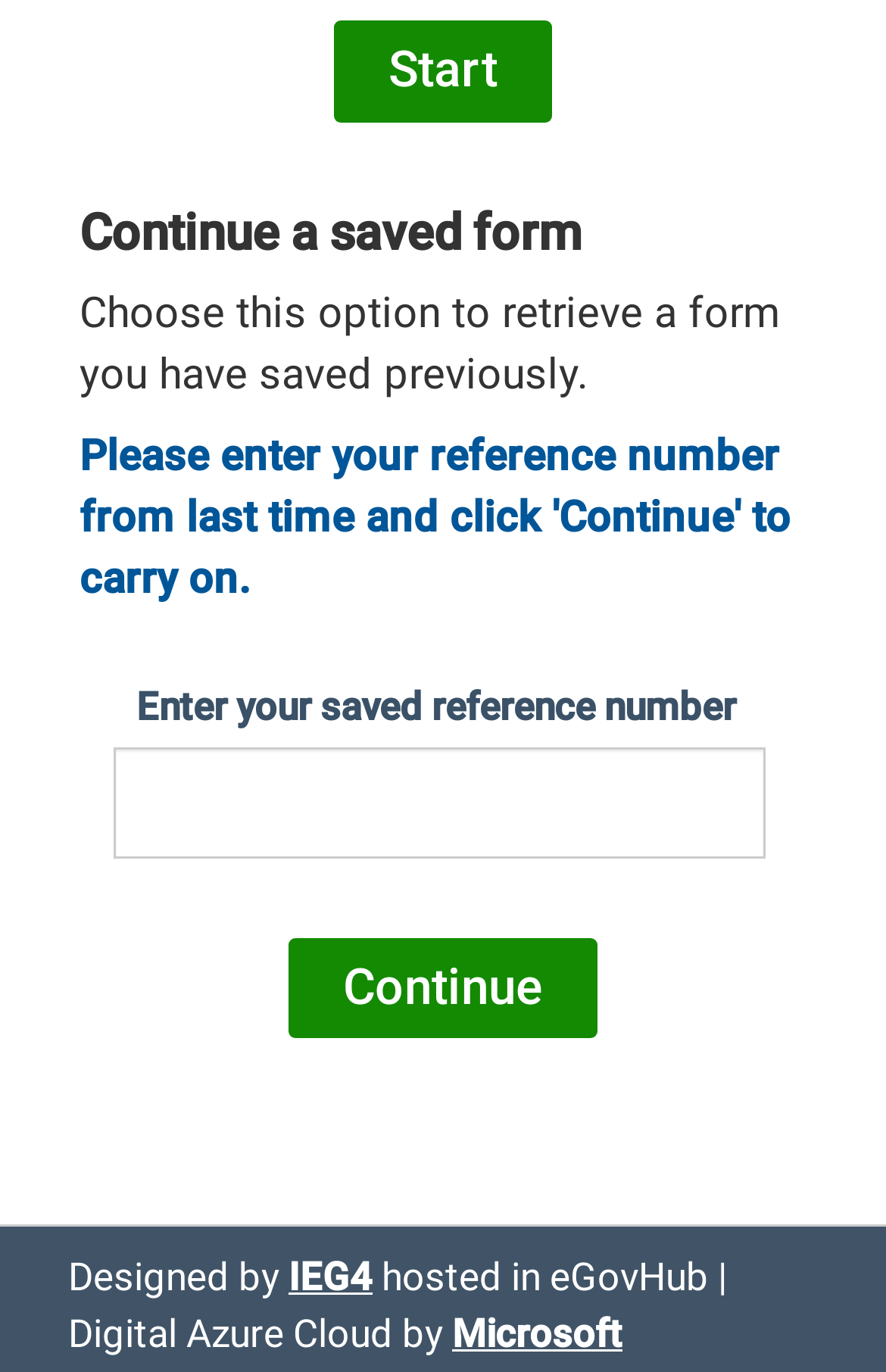What is the purpose of the 'Start' button?
Based on the image, answer the question with a single word or brief phrase.

To begin a new form